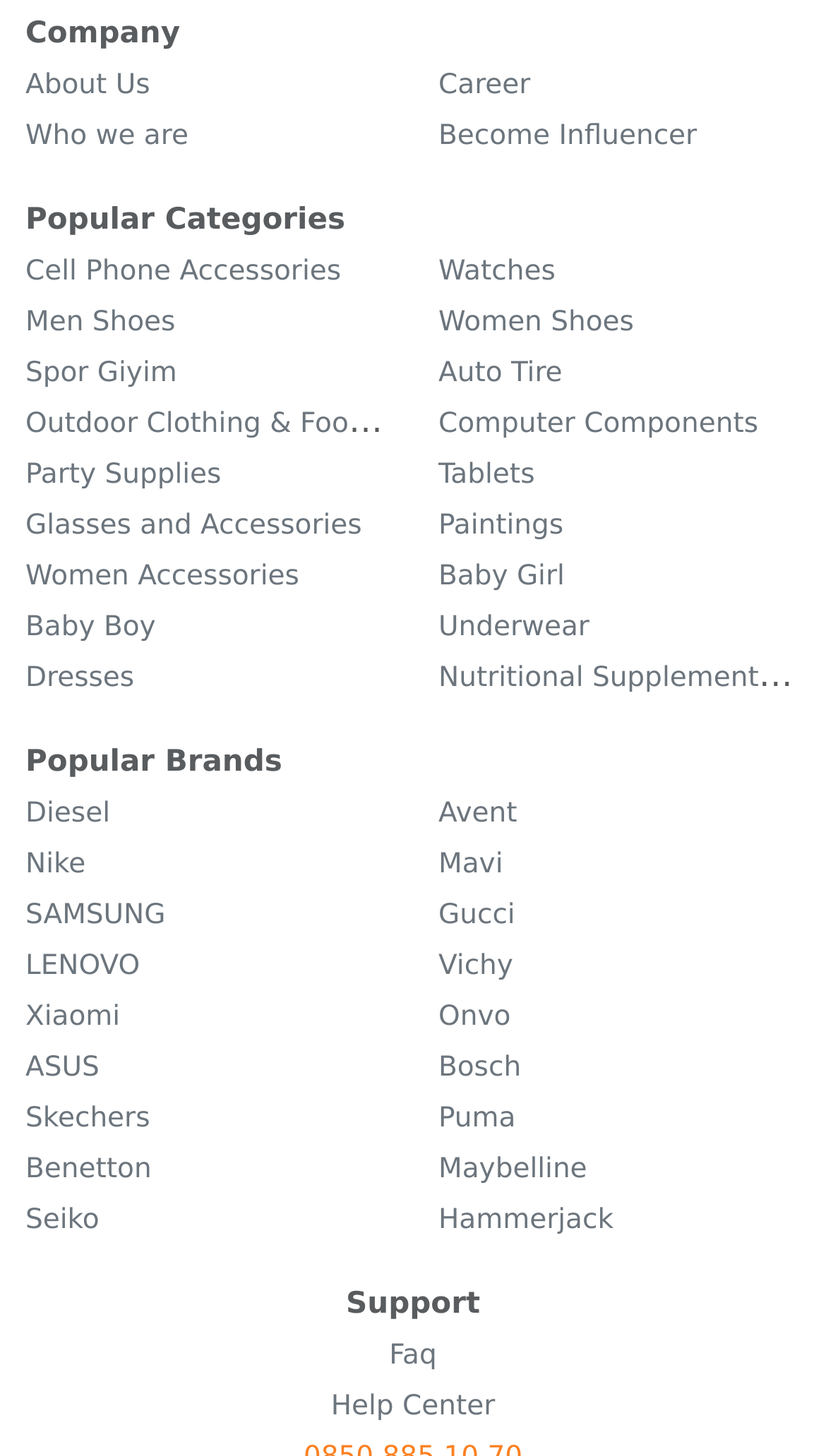Specify the bounding box coordinates of the element's area that should be clicked to execute the given instruction: "View Cell Phone Accessories". The coordinates should be four float numbers between 0 and 1, i.e., [left, top, right, bottom].

[0.031, 0.176, 0.413, 0.197]